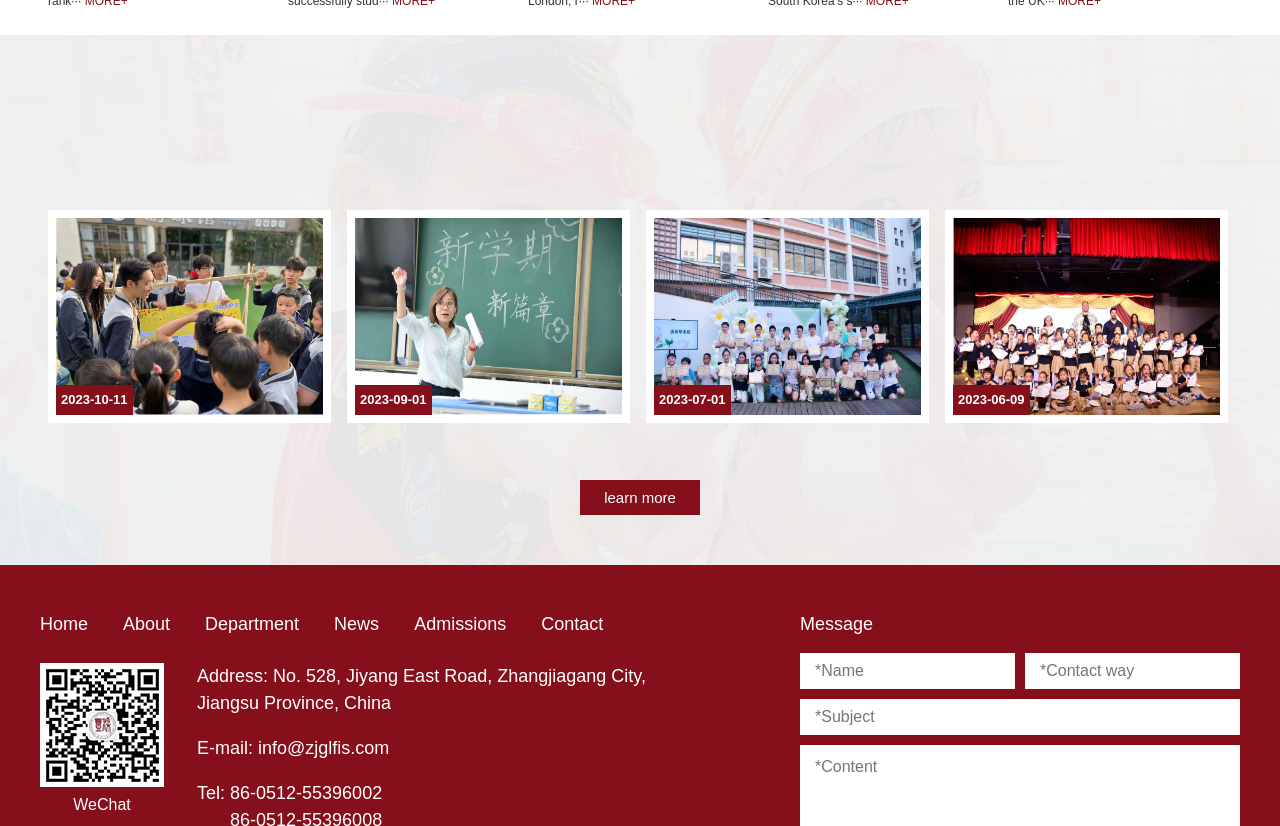Given the following UI element description: "Facebook", find the bounding box coordinates in the webpage screenshot.

None